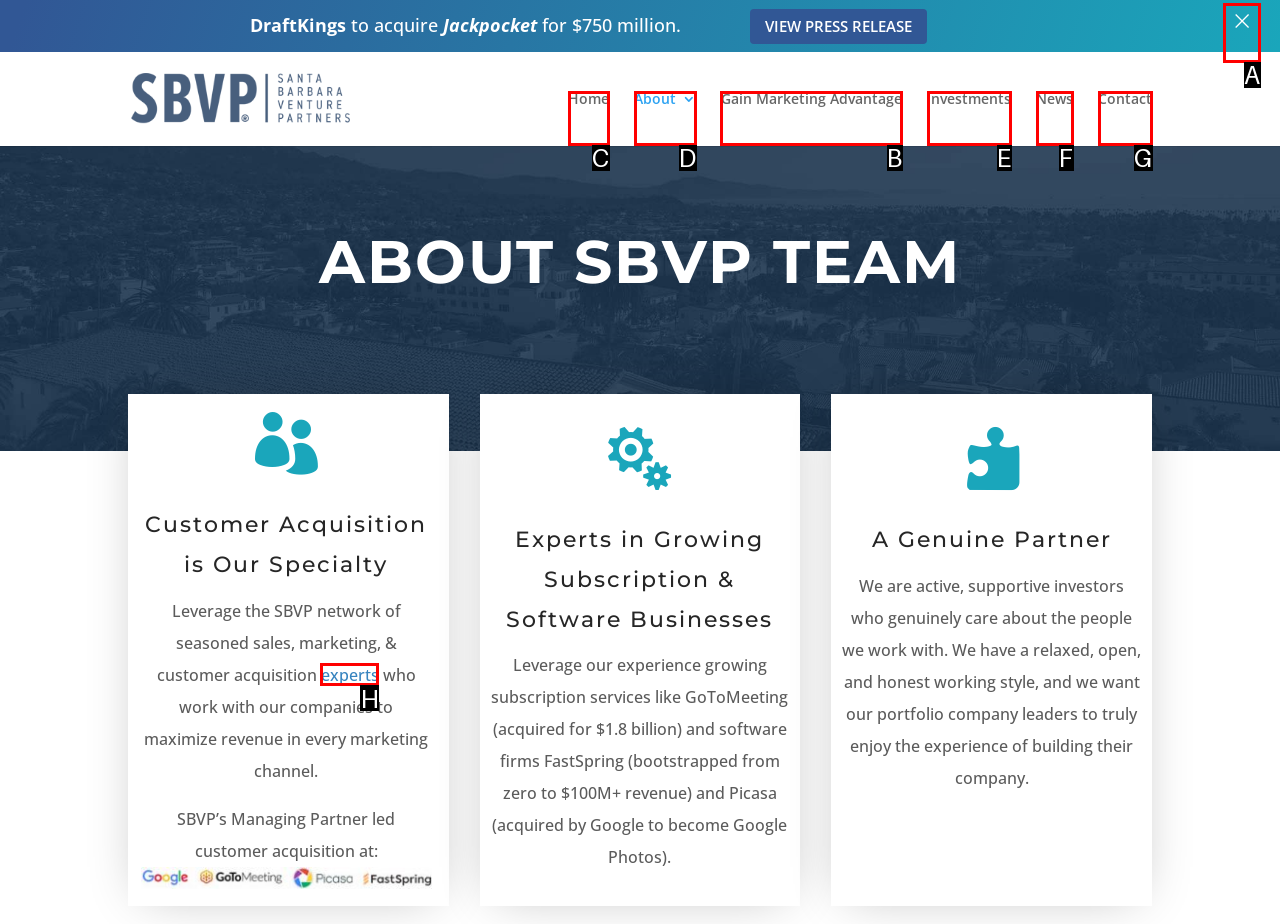Which option should be clicked to execute the task: View the 'Gain Marketing Advantage' page?
Reply with the letter of the chosen option.

B